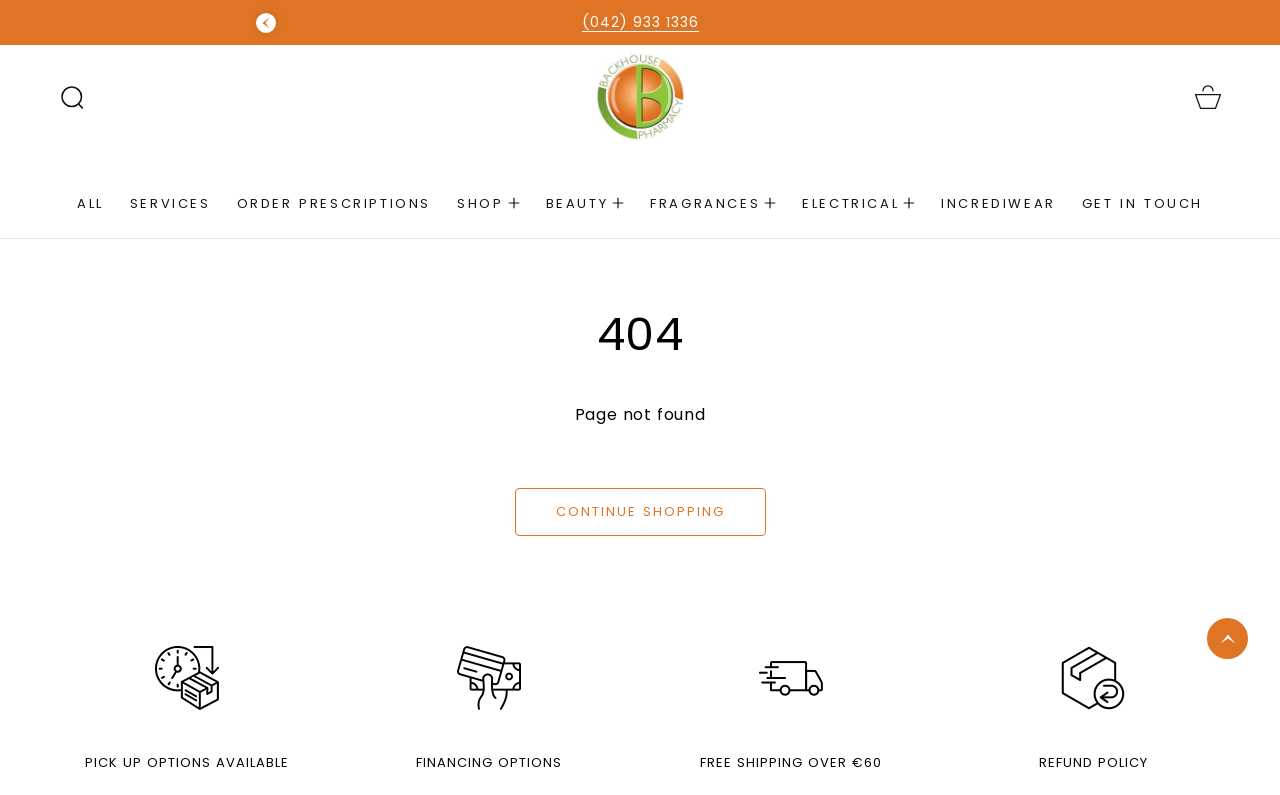Please find the bounding box coordinates of the section that needs to be clicked to achieve this instruction: "Search for products".

[0.039, 0.094, 0.073, 0.149]